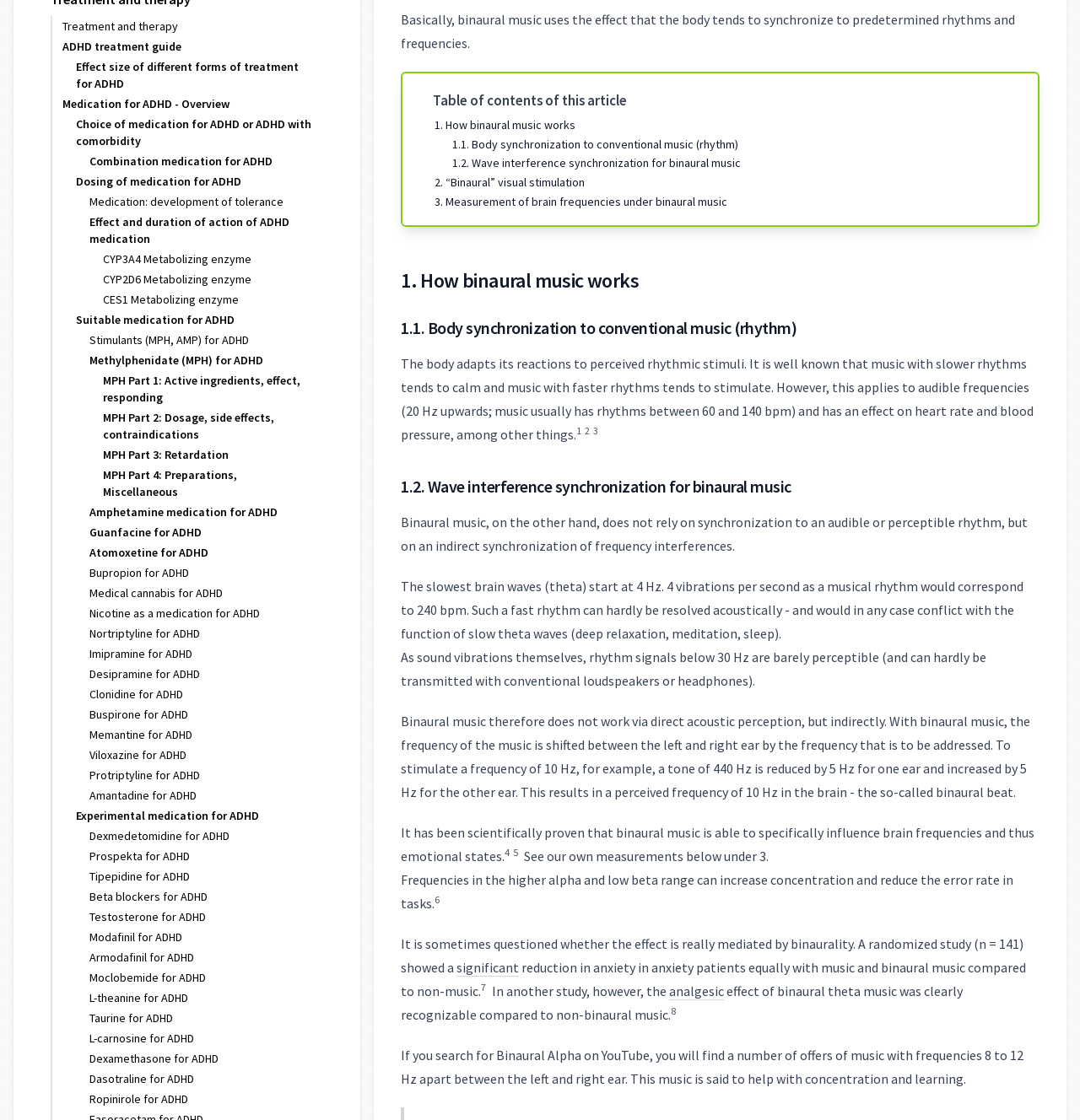Highlight the bounding box coordinates of the region I should click on to meet the following instruction: "Read about 'How binaural music works'".

[0.402, 0.104, 0.532, 0.118]